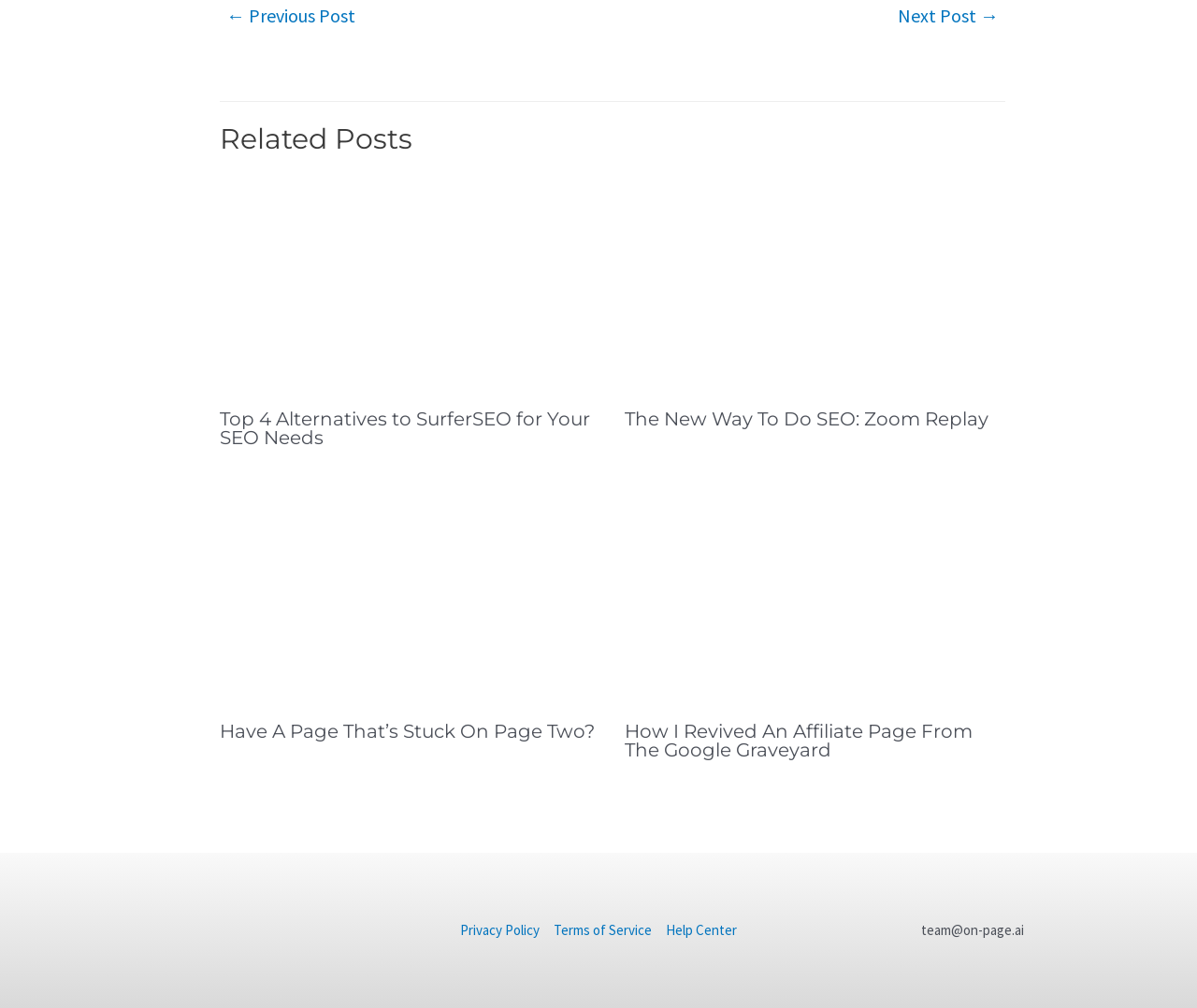Bounding box coordinates must be specified in the format (top-left x, top-left y, bottom-right x, bottom-right y). All values should be floating point numbers between 0 and 1. What are the bounding box coordinates of the UI element described as: Help Center

[0.55, 0.907, 0.616, 0.939]